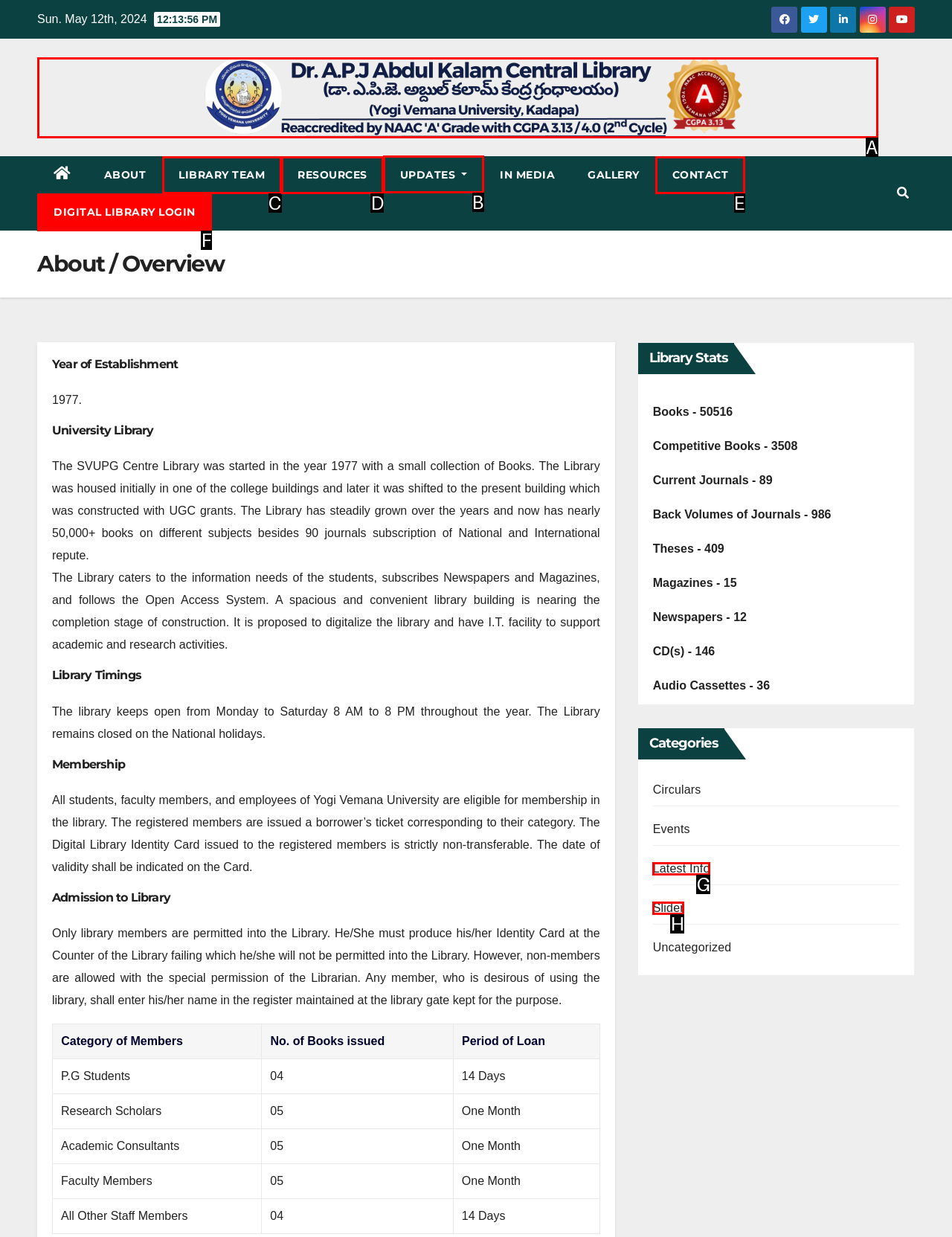Tell me the letter of the UI element I should click to accomplish the task: Go to the Ingresar page based on the choices provided in the screenshot.

None